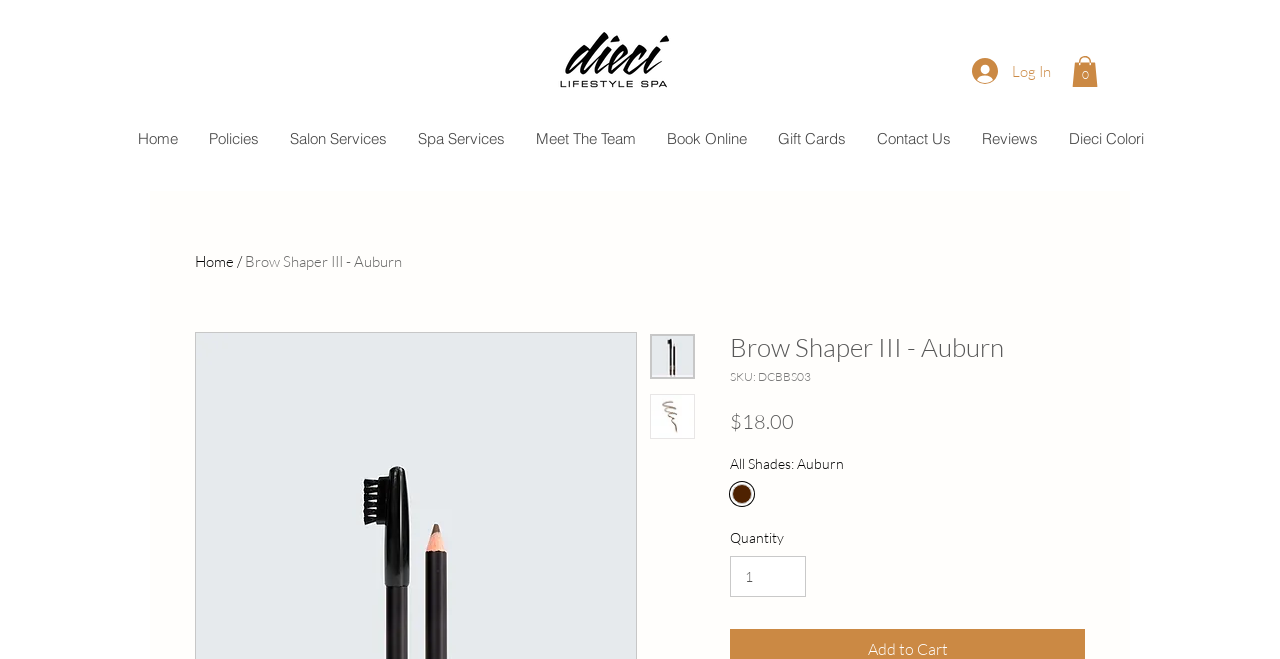Please provide a one-word or short phrase answer to the question:
What is the price of the product?

$18.00